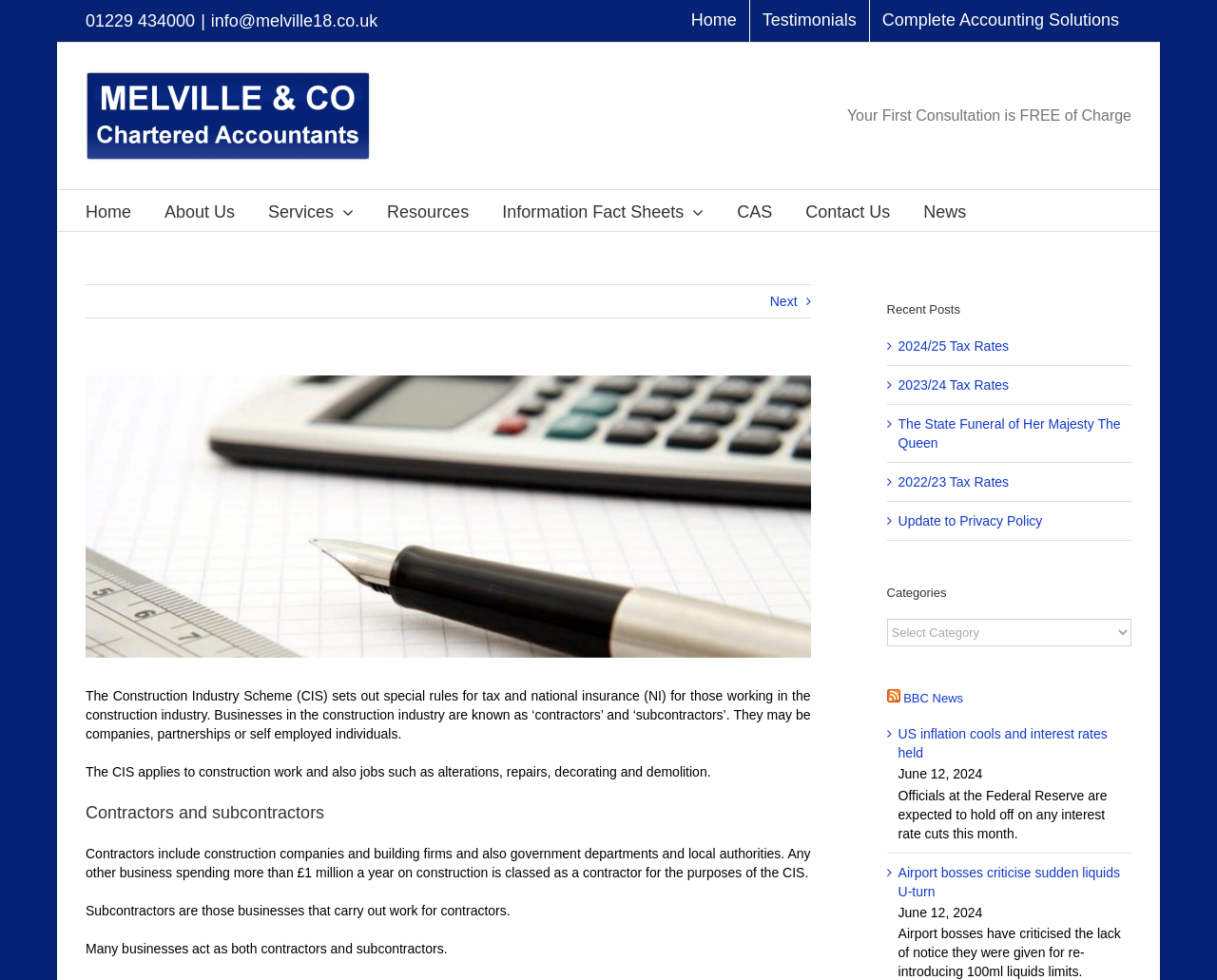What is the category of the business that spends more than £1 million a year on construction?
Based on the image, give a concise answer in the form of a single word or short phrase.

Contractor